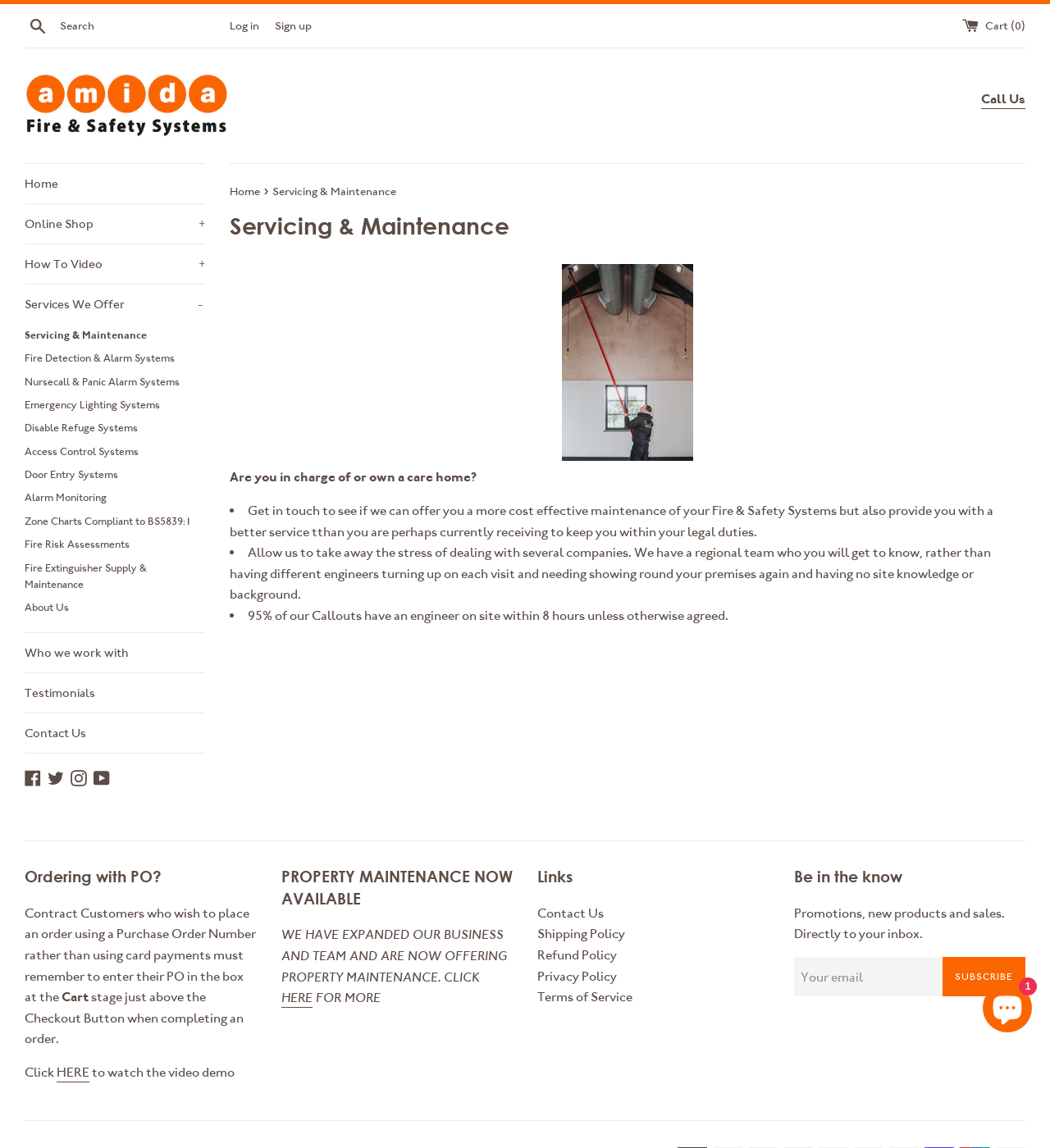Please give a one-word or short phrase response to the following question: 
What is the purpose of the 'SUBSCRIBE' button?

To subscribe to promotions and news